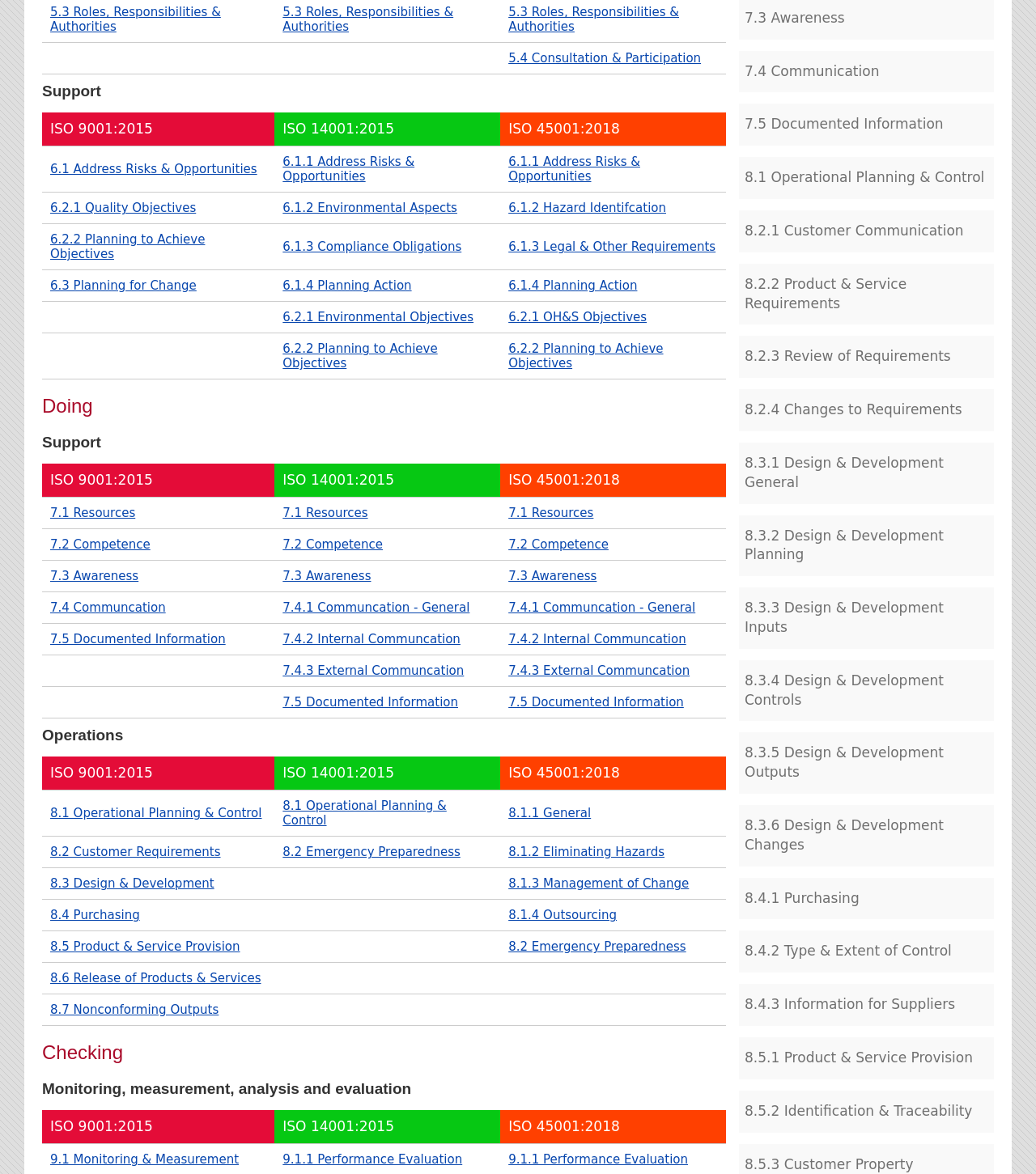Locate the bounding box coordinates of the element that should be clicked to fulfill the instruction: "click on 5.3 Roles, Responsibilities & Authorities".

[0.048, 0.004, 0.213, 0.029]